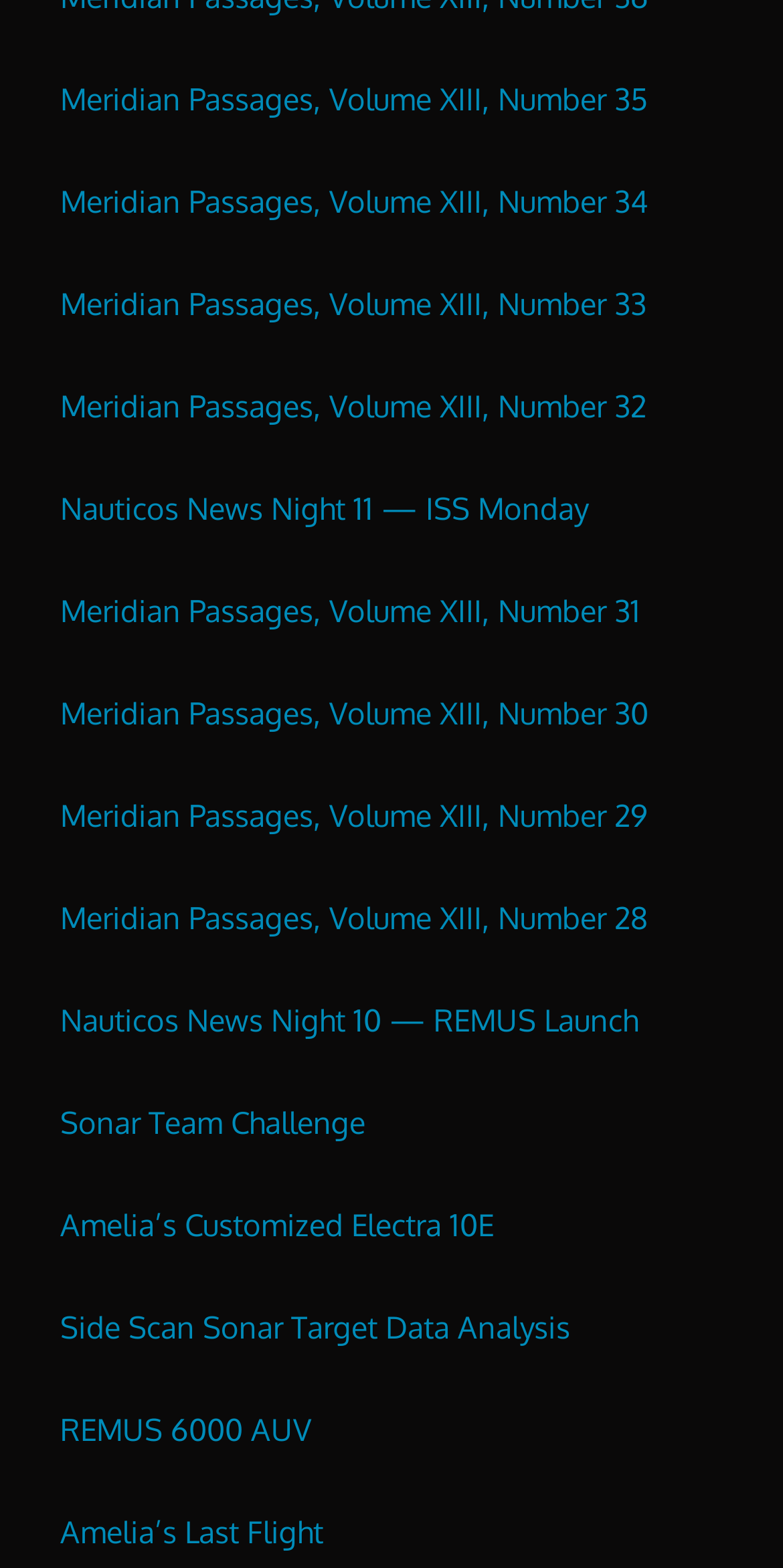Locate the bounding box coordinates of the clickable region to complete the following instruction: "Read Nauticos News Night 11 — ISS Monday."

[0.077, 0.313, 0.751, 0.337]